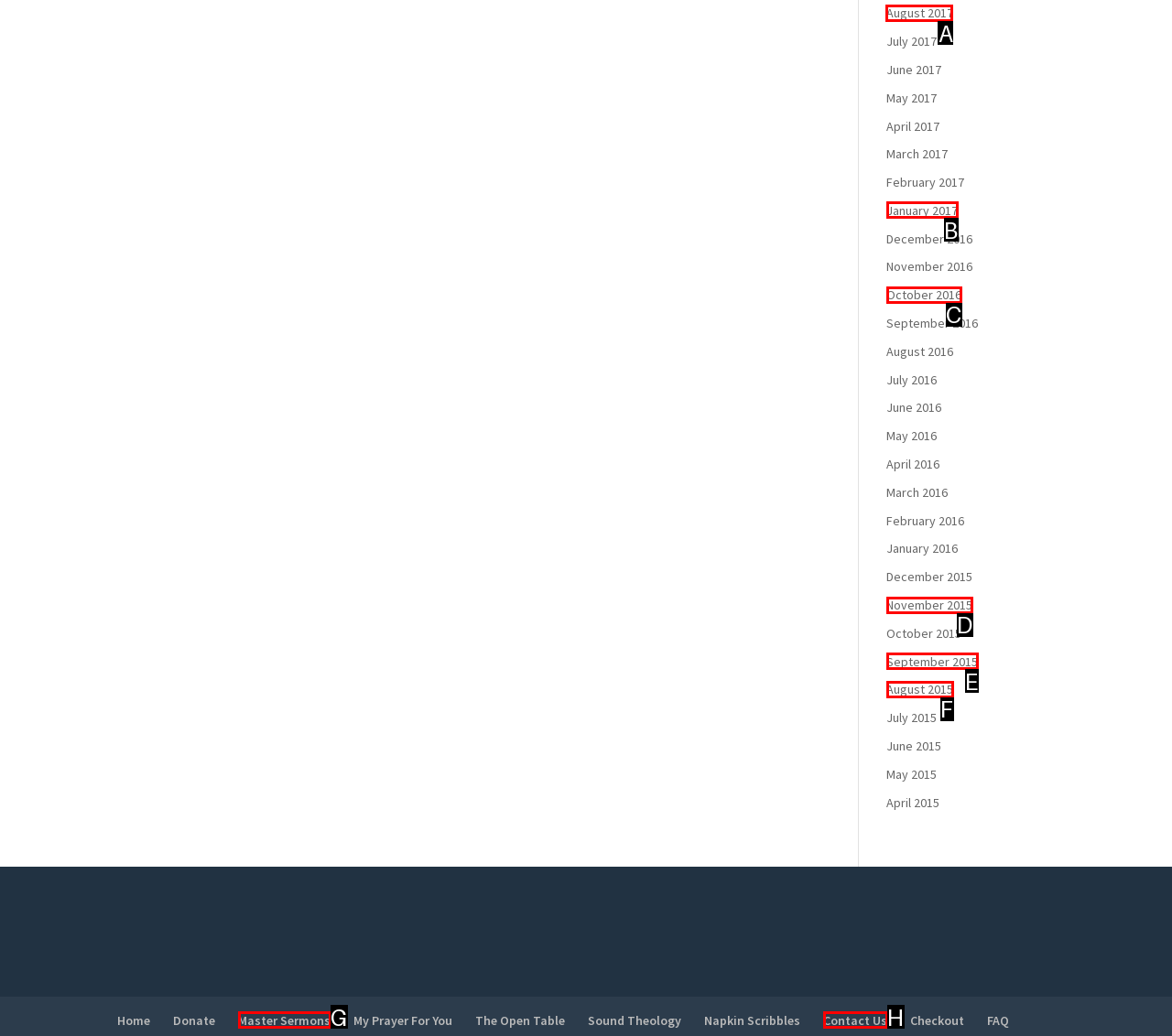Identify the letter of the UI element you need to select to accomplish the task: View August 2017 archives.
Respond with the option's letter from the given choices directly.

A